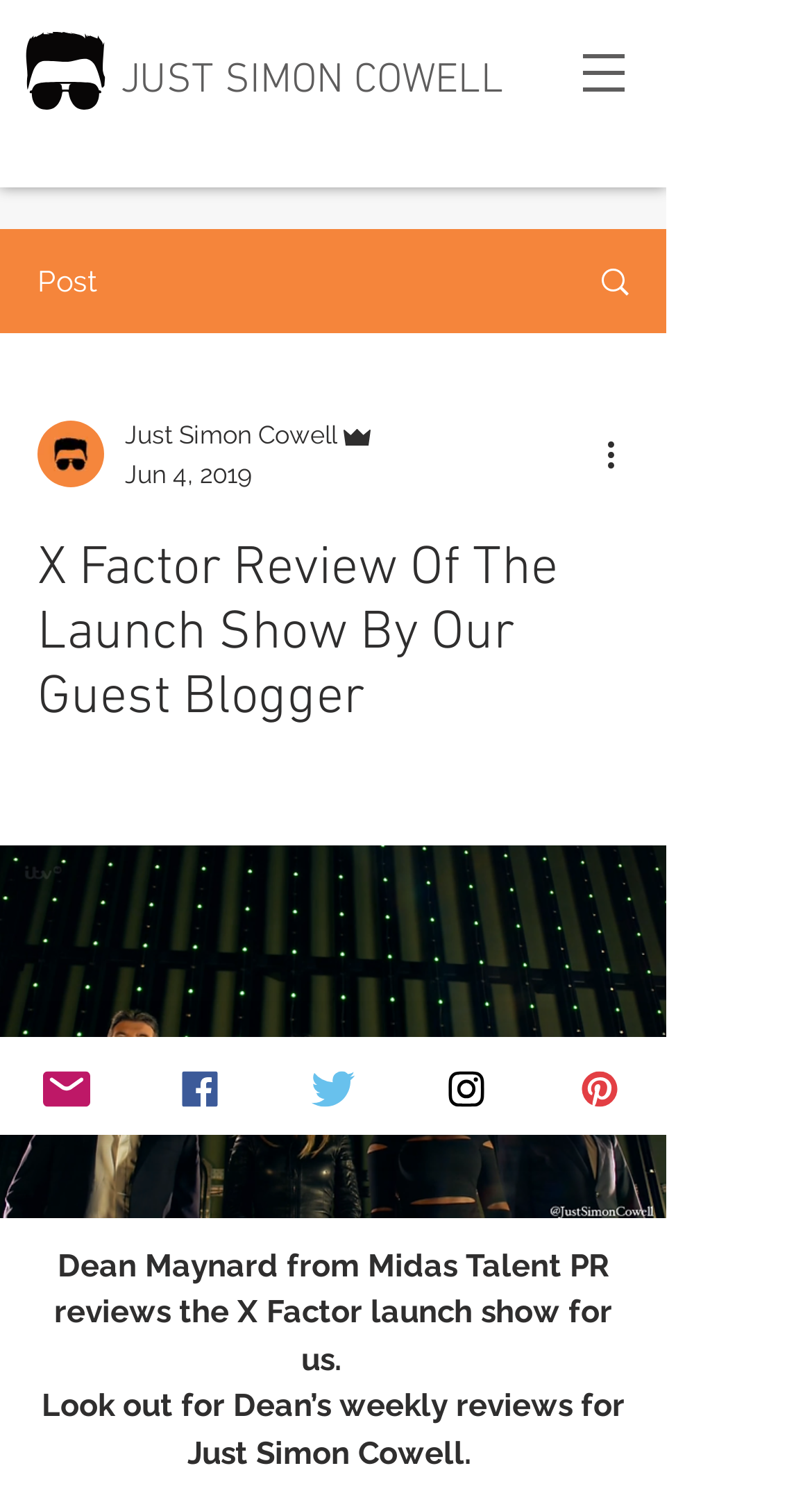Please identify the bounding box coordinates of the area I need to click to accomplish the following instruction: "Contact through Email".

[0.0, 0.695, 0.164, 0.76]